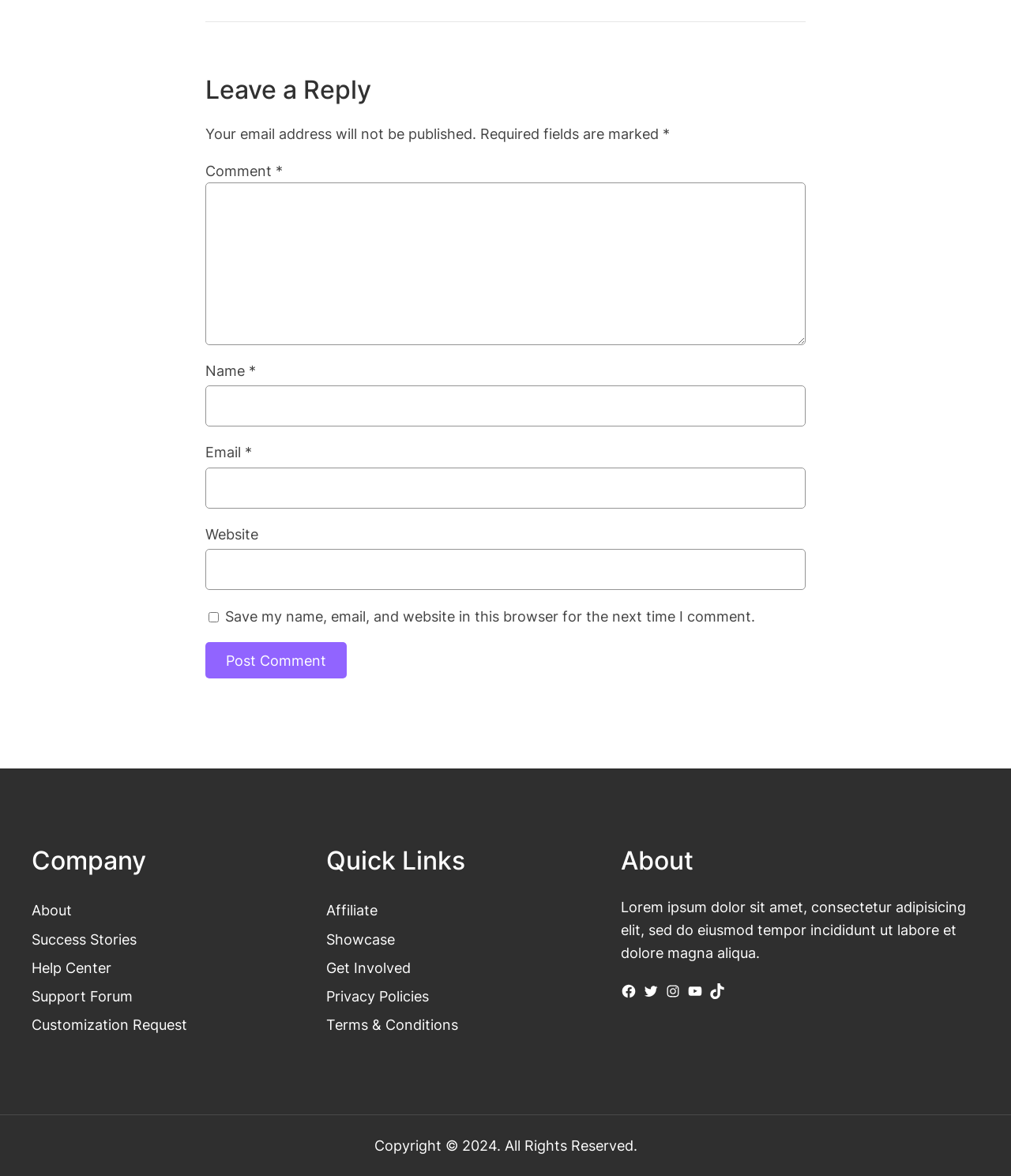What is the copyright year of the webpage?
Answer with a single word or phrase by referring to the visual content.

2024